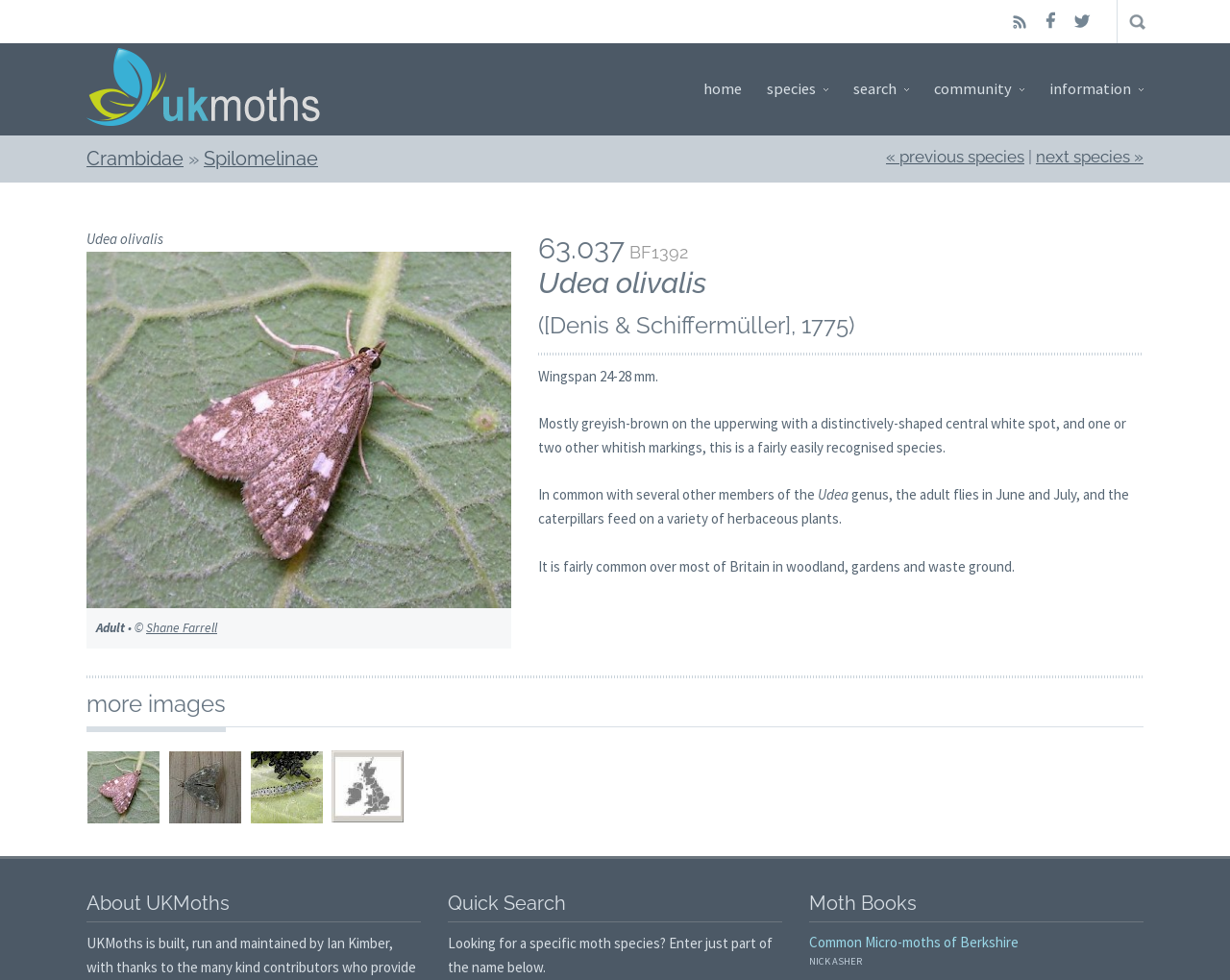Please specify the coordinates of the bounding box for the element that should be clicked to carry out this instruction: "search for a species". The coordinates must be four float numbers between 0 and 1, formatted as [left, top, right, bottom].

[0.684, 0.044, 0.748, 0.137]